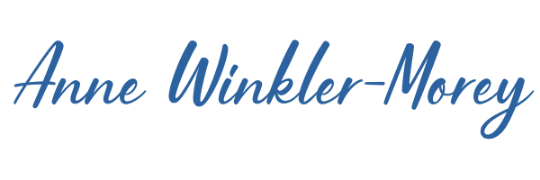Analyze the image and describe all key details you can observe.

The image features the name "Anne Winkler-Morey" elegantly scripted in a flowing, blue font. This name is prominently displayed, suggesting a personal touch or branding associated with Anne Winkler-Morey, who is likely the author or central figure in a piece discussing social justice themes. The design conveys a sense of warmth and approachability, complementing the serious yet transformative topics addressed in her work, such as personal experiences and social movements. This image forms part of the introduction to a reflective piece titled "Super Spreading Social Justice," emphasizing the impact of social activism on individual lives.